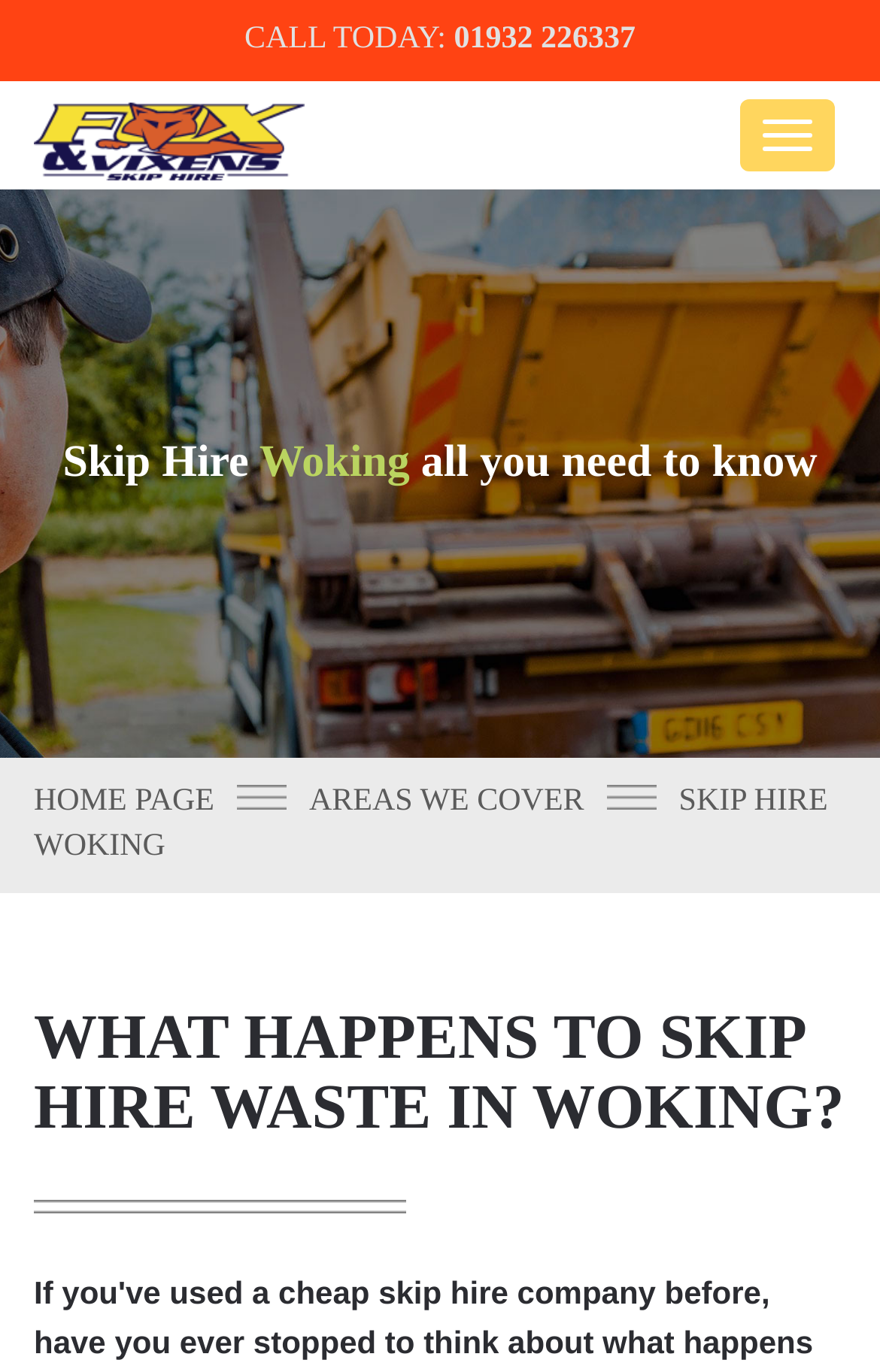What is the topic of the heading in the middle of the page? From the image, respond with a single word or brief phrase.

Skip hire waste in Woking